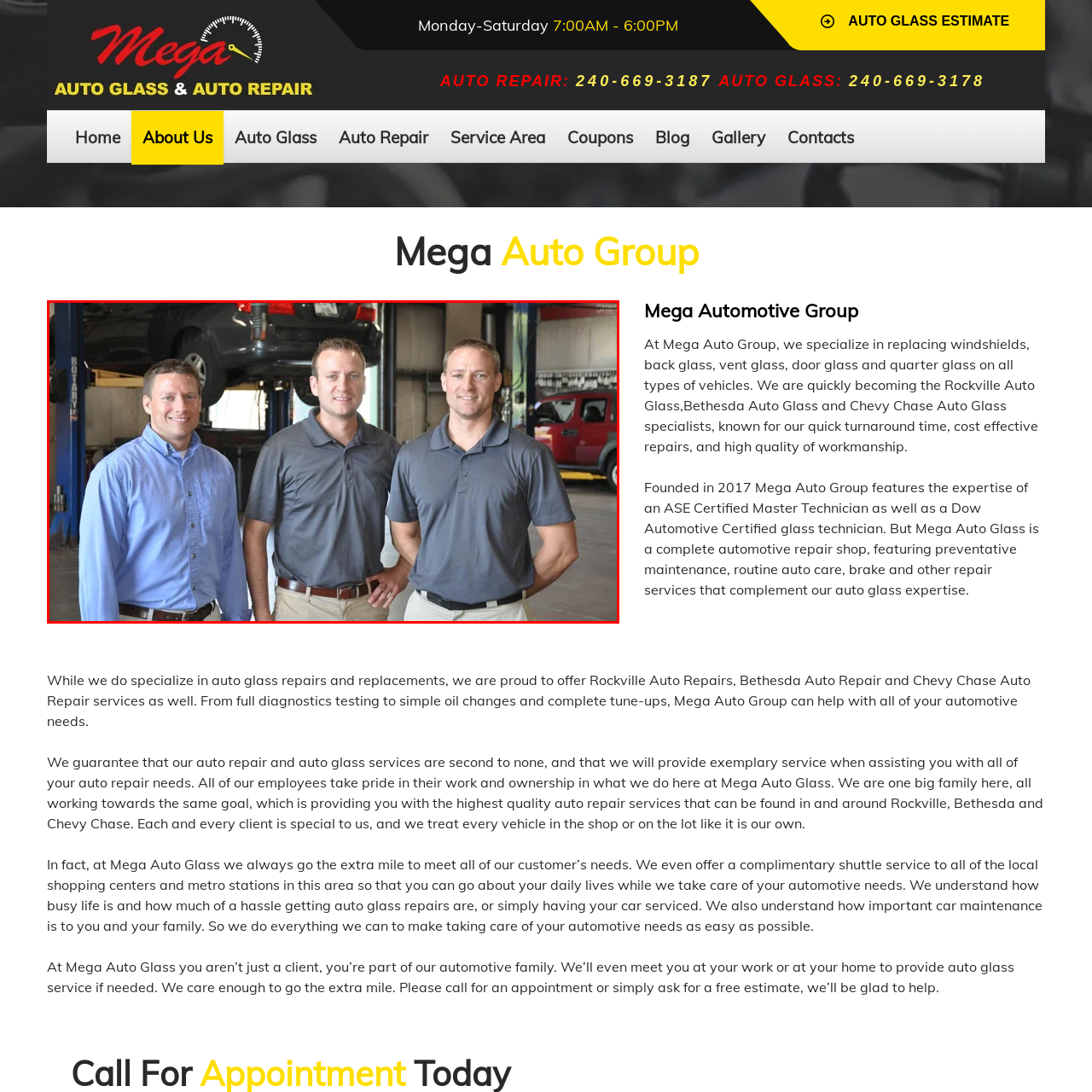Thoroughly describe the scene captured inside the red-bordered section of the image.

The image features three smiling men, standing in an automotive service facility. They are dressed in professional attire, with two of them wearing gray polo shirts and one in a light blue button-up shirt. The background showcases the workshop, with a vehicle lifted on a service hoist, highlighting the environment of an auto repair shop. This setting reflects the expertise and customer service focus of Mega Auto Group, known for its specializations in auto glass and general automotive repairs. The camaraderie among the men suggests a strong team dynamic, reinforcing the company's commitment to quality service and customer care.